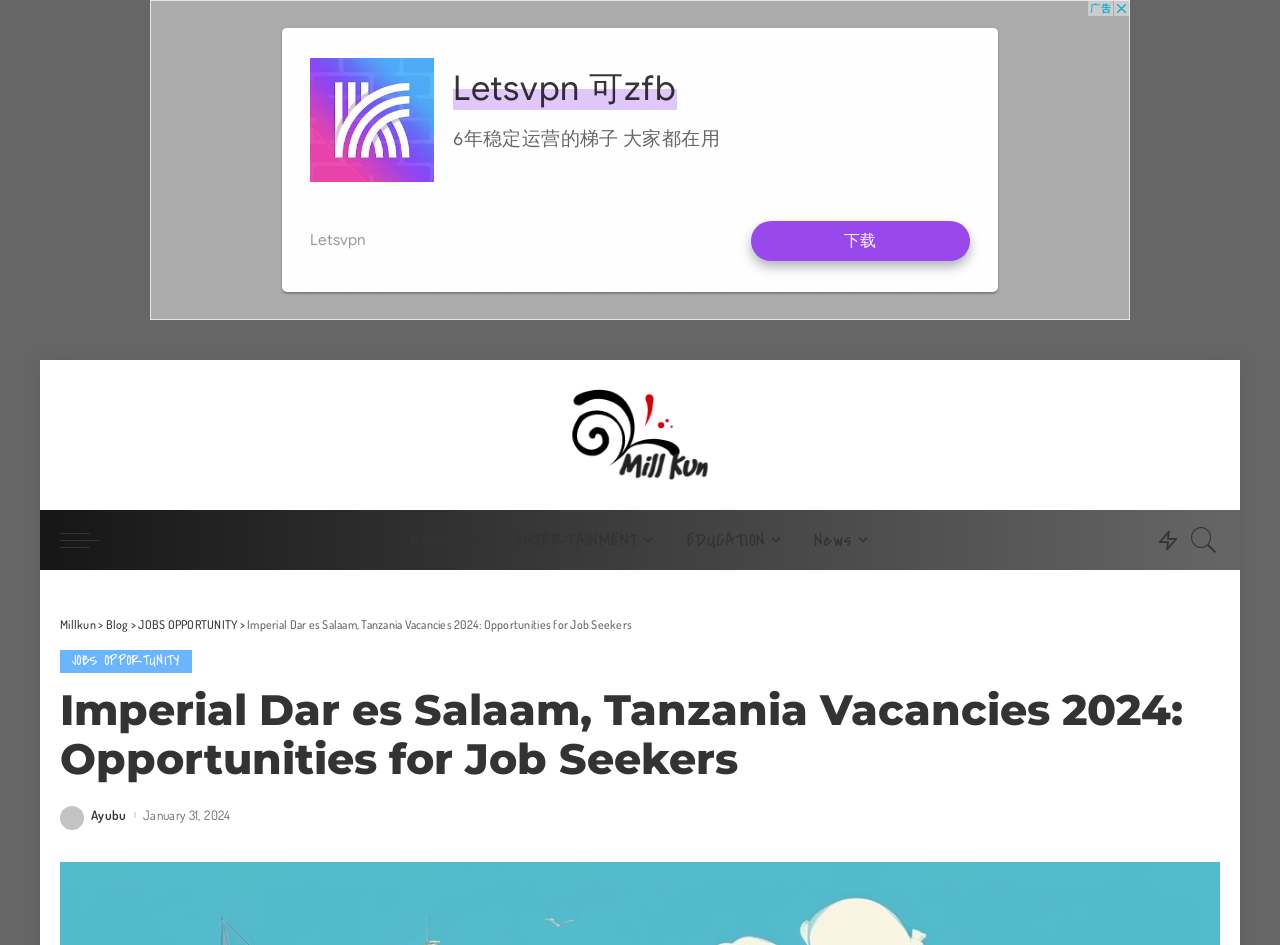Who is the author of the latest article?
Answer briefly with a single word or phrase based on the image.

Ayubu